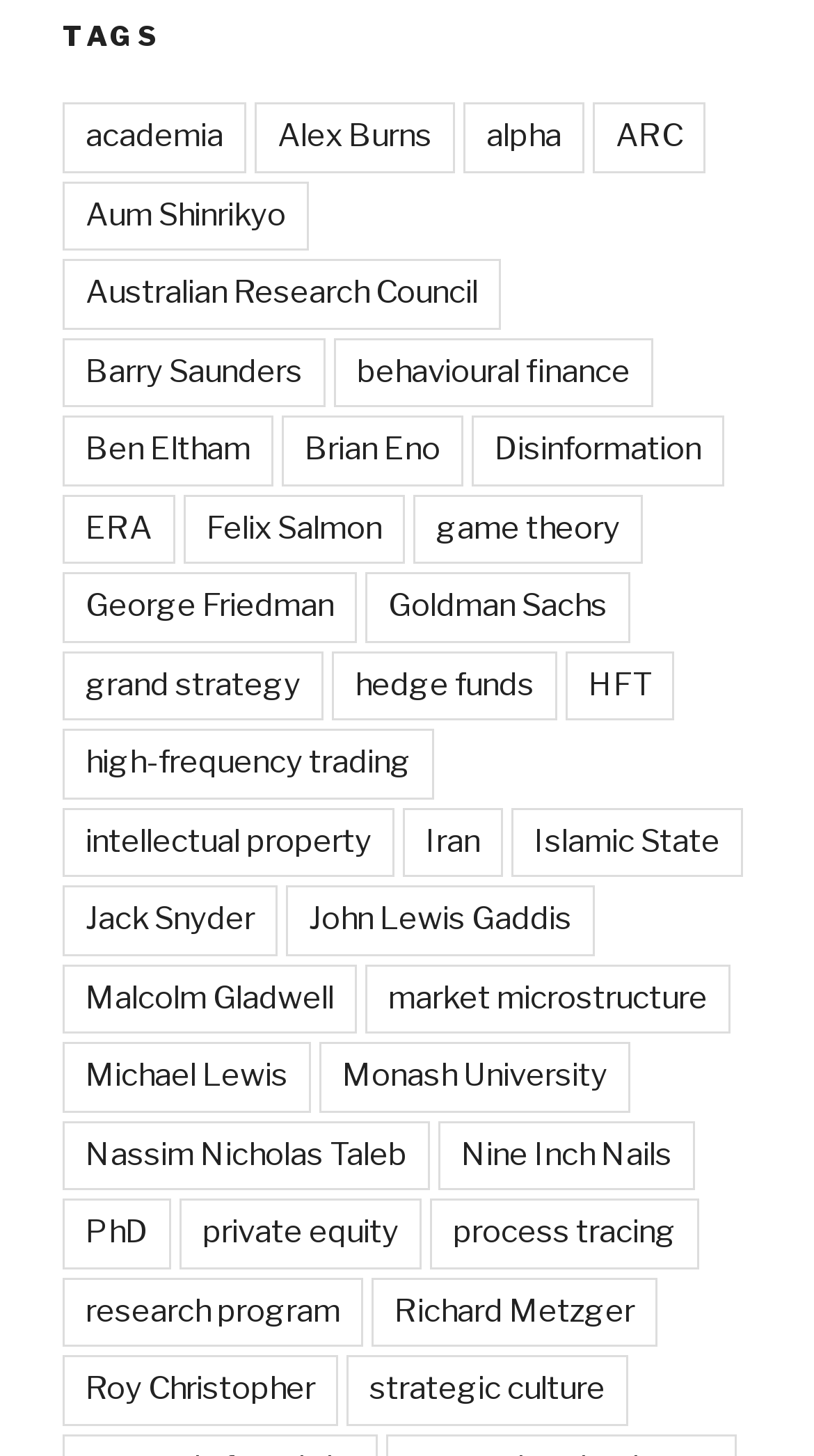Identify the bounding box coordinates for the element you need to click to achieve the following task: "read about high-frequency trading". Provide the bounding box coordinates as four float numbers between 0 and 1, in the form [left, top, right, bottom].

[0.695, 0.447, 0.828, 0.495]